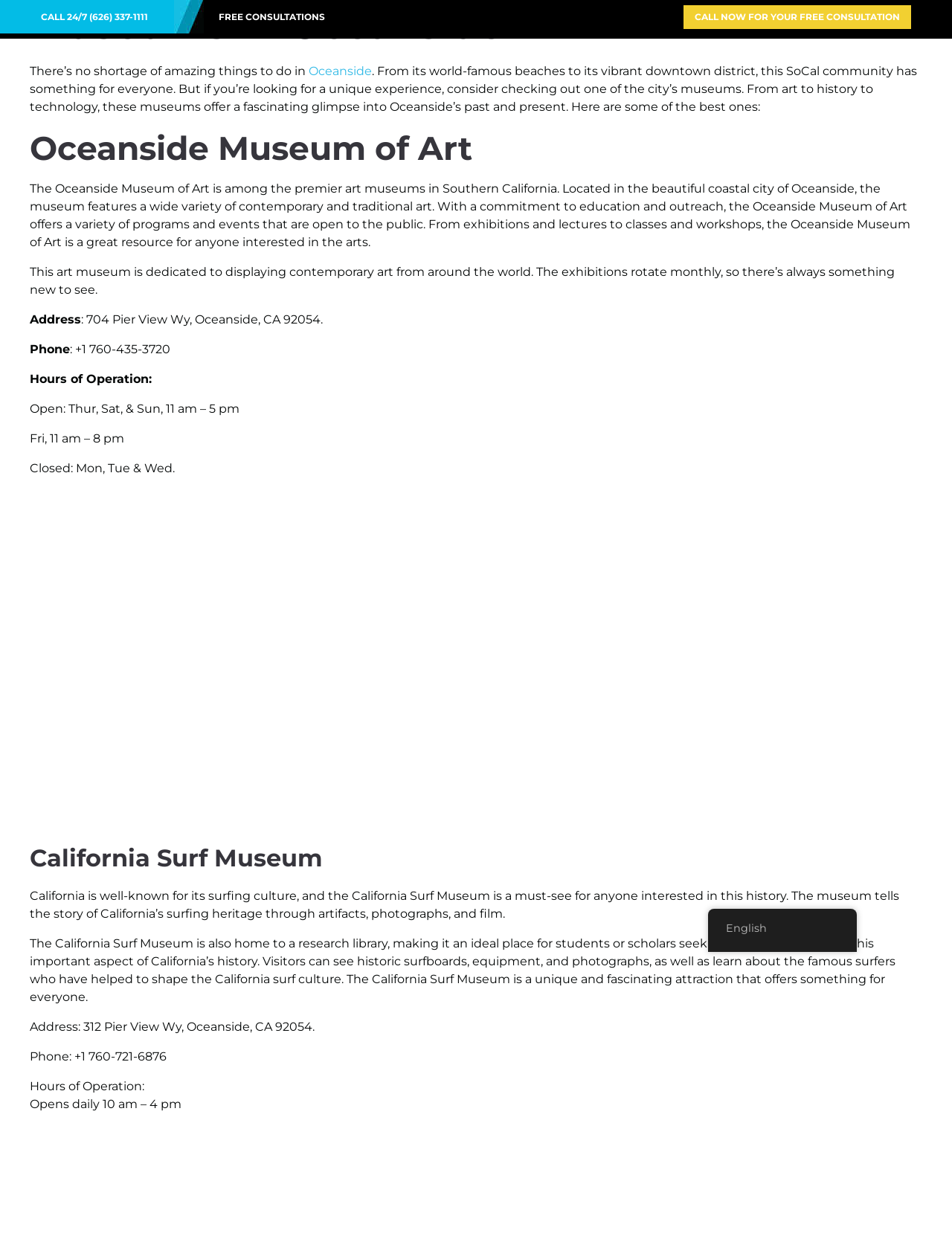Use a single word or phrase to answer this question: 
How often is the Oceanside Museum of Art open?

Thur, Sat, & Sun, 11 am – 5 pm, Fri, 11 am – 8 pm